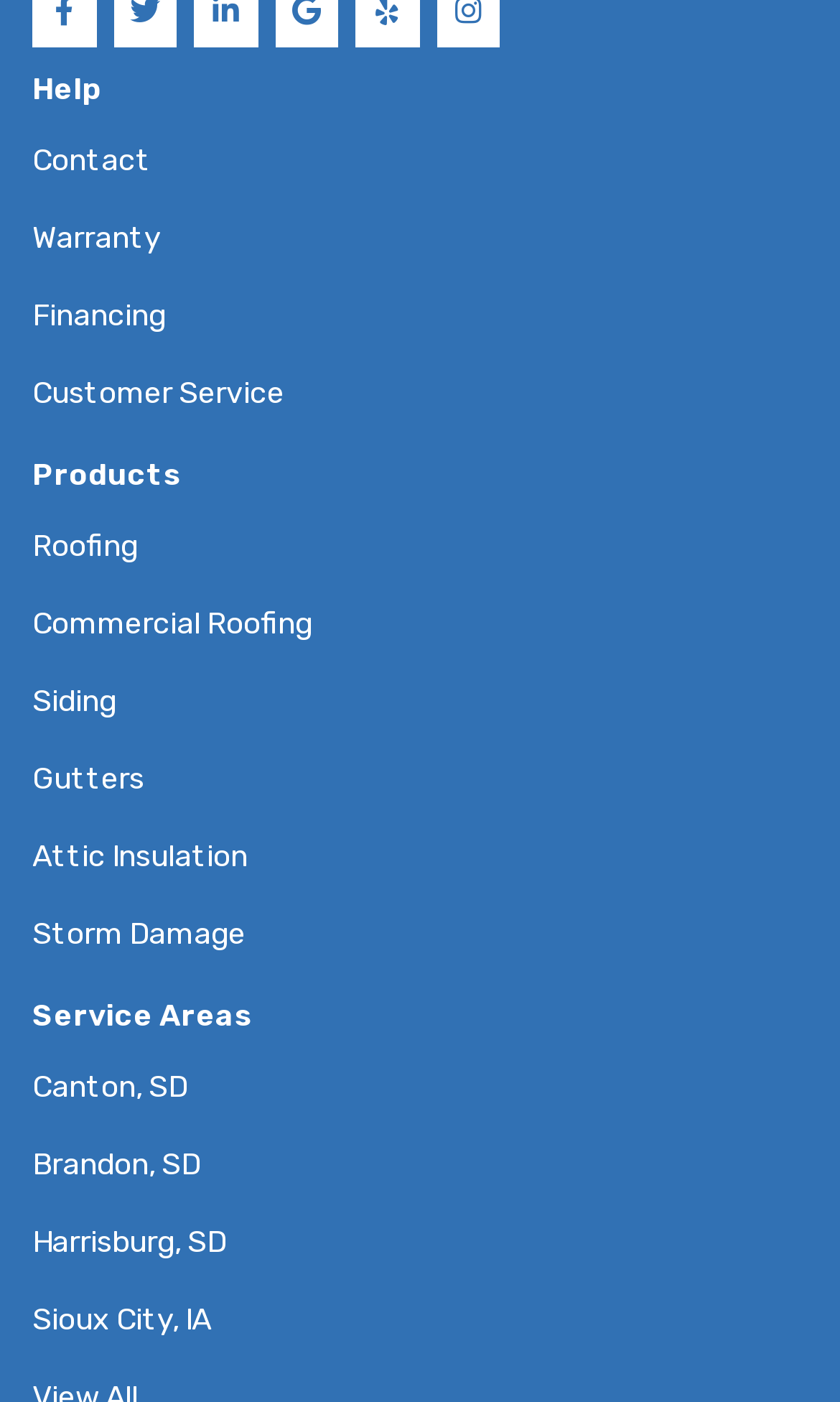Find the bounding box coordinates of the element I should click to carry out the following instruction: "go to Customer Service".

[0.038, 0.254, 0.338, 0.309]